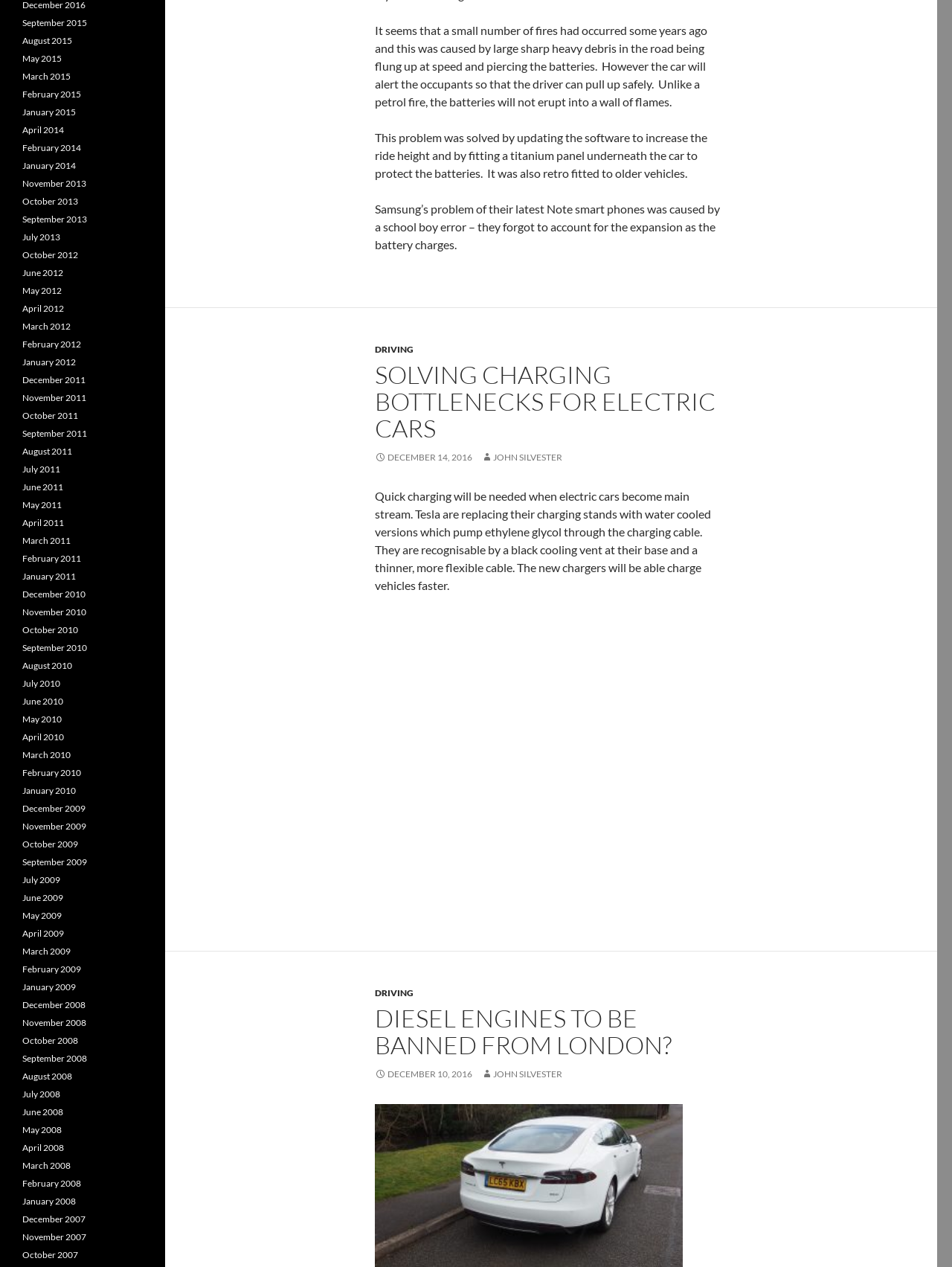Specify the bounding box coordinates of the element's area that should be clicked to execute the given instruction: "Browse articles from September 2015". The coordinates should be four float numbers between 0 and 1, i.e., [left, top, right, bottom].

[0.023, 0.014, 0.091, 0.022]